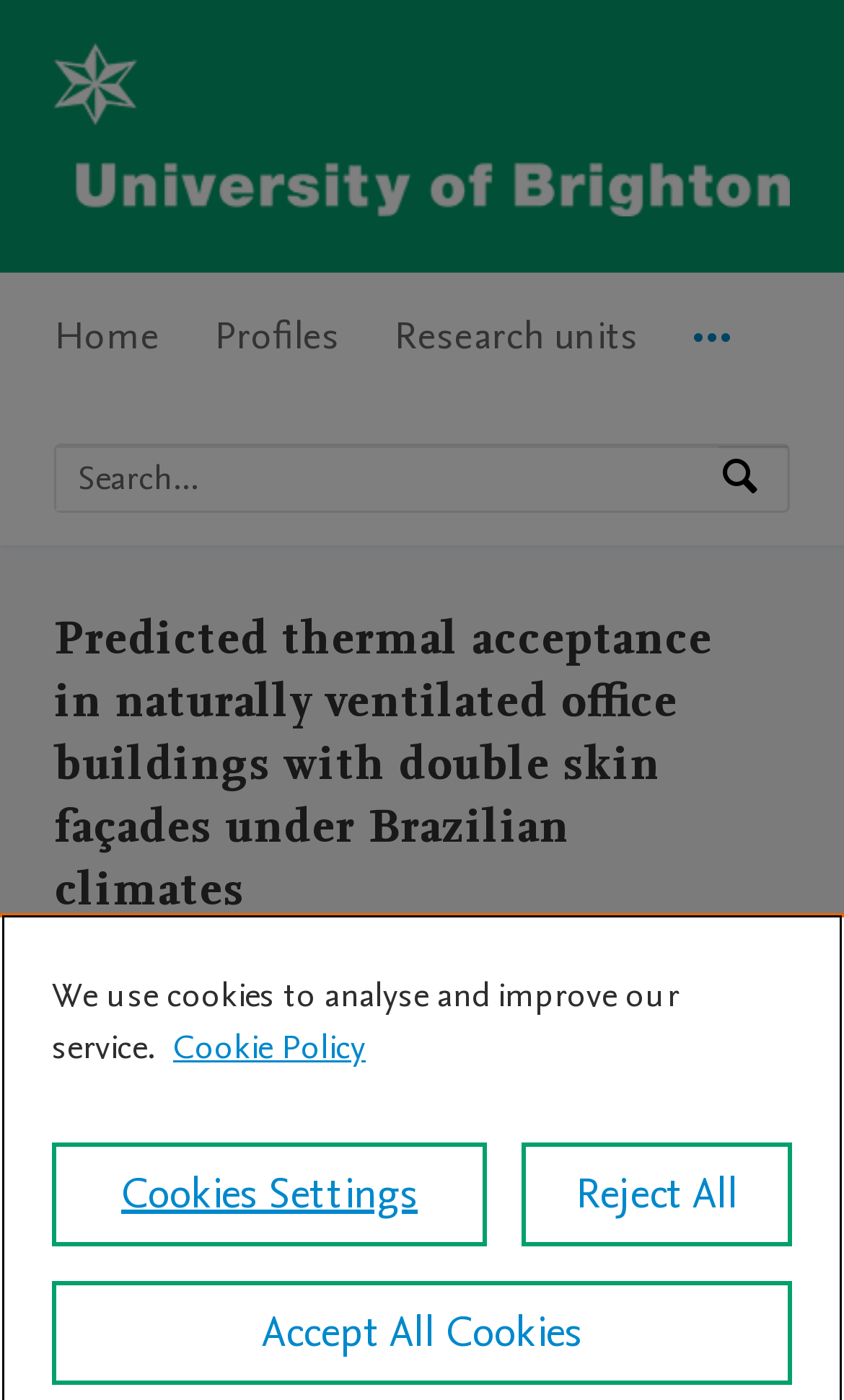What is the type of the research output?
Answer with a single word or phrase by referring to the visual content.

Article